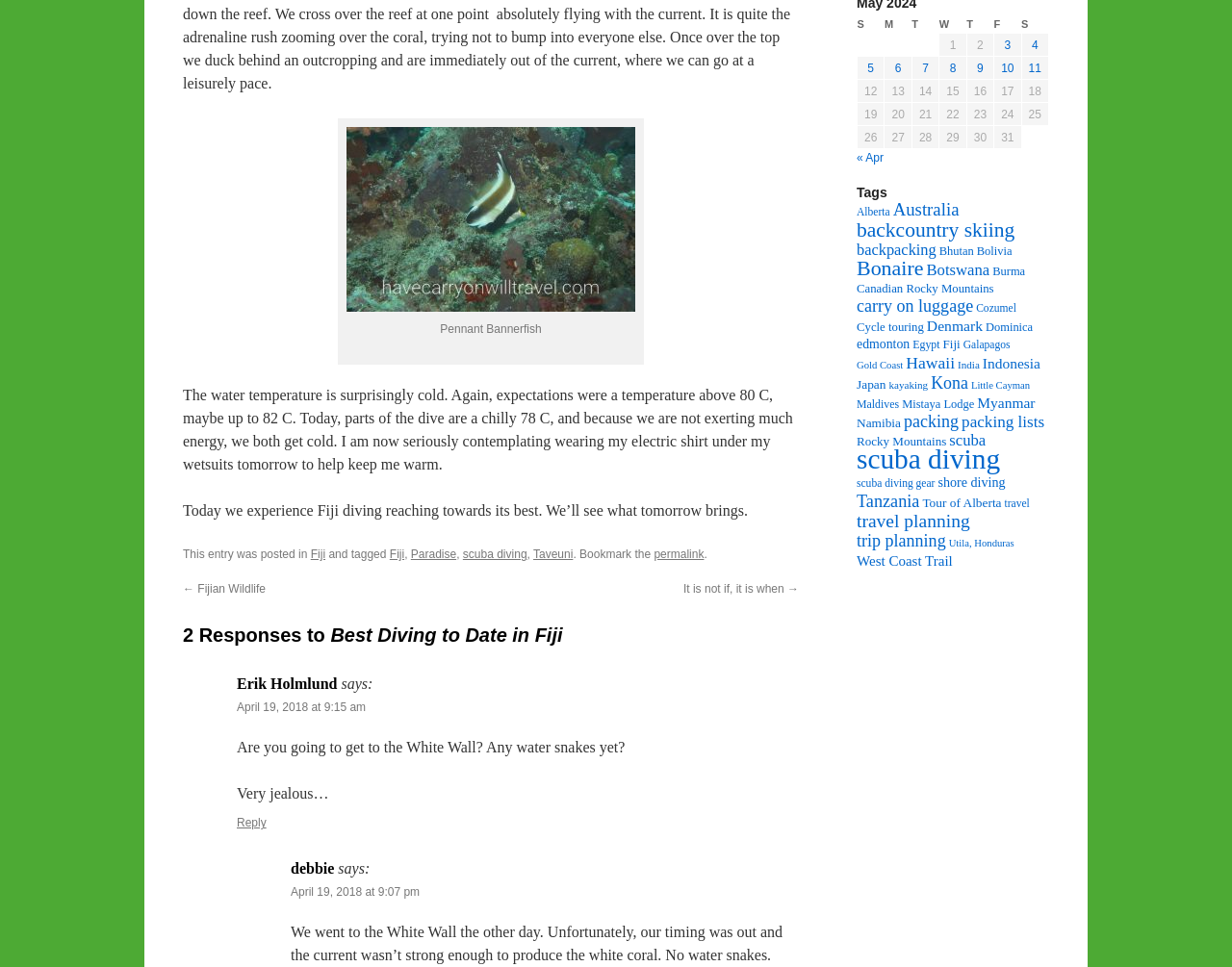Identify the bounding box coordinates of the area you need to click to perform the following instruction: "View the post published on 3 May 2024".

[0.807, 0.034, 0.829, 0.058]